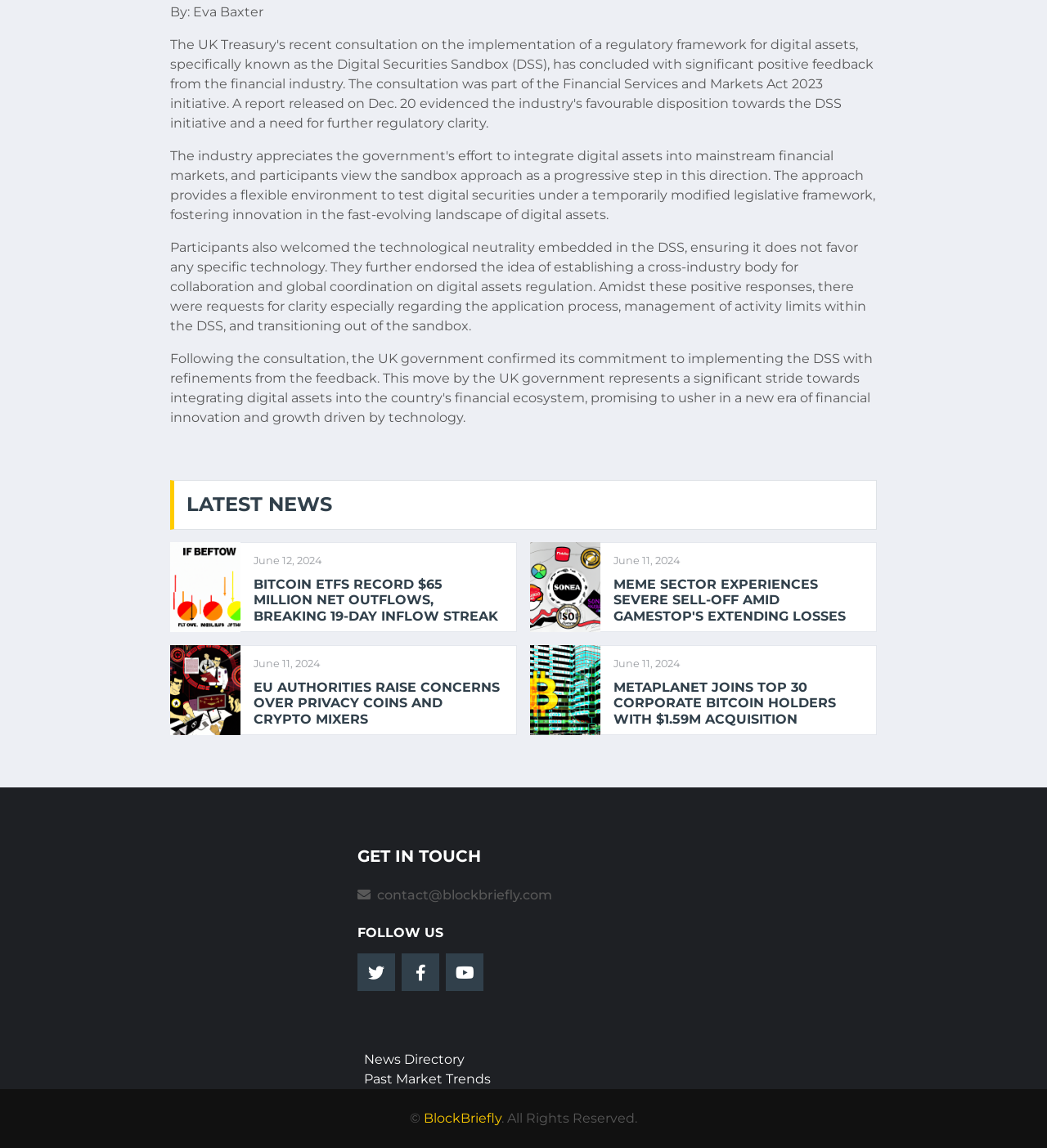Given the webpage screenshot, identify the bounding box of the UI element that matches this description: "WordPress".

None